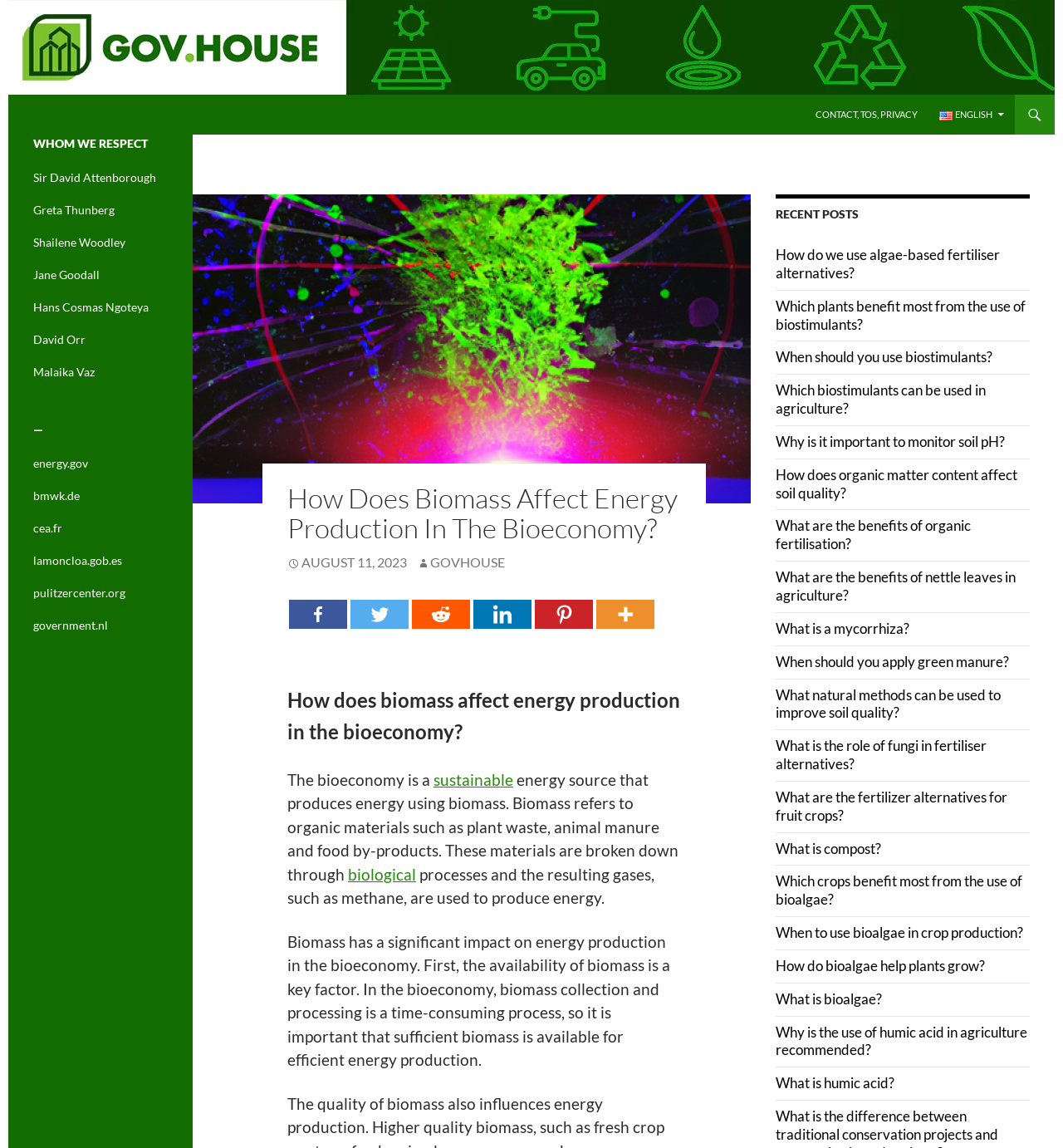What is the name of the website?
Using the information presented in the image, please offer a detailed response to the question.

The name of the website can be found in the top-left corner of the webpage, where it is written as 'Climate Change, Sustainability and Future Challenges – International Solutions – www.gov.house'.